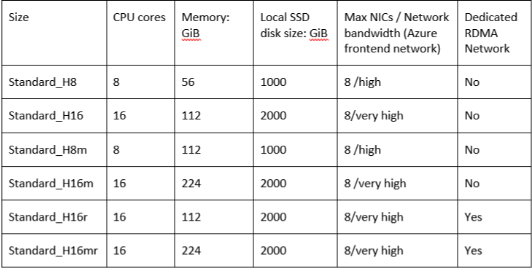Generate an elaborate caption that covers all aspects of the image.

The image displays a comparison table of different Azure H-Series virtual machine sizes, offering essential specifications for users looking to choose the right configuration for high-performance computing (HPC) tasks. Each row outlines distinct features of the VM sizes, including:

- **Size:** Identifying the specific VM model, such as Standard_H8 and Standard_H16.
- **CPU Cores:** The number of cores available, ranging from 8 to 16 across the various models.
- **Memory:** The amount of memory in GiB, with configurations from 56 GiB to 224 GiB.
- **Local SSD Disk Size:** The storage capacity for local SSDs, stated in GiB, with options starting from 1000 GiB.
- **Max NICs/Network Bandwidth:** Describing the maximum network interface cards and their bandwidth capabilities, categorized as ‘high’ or ‘very high’.
- **Dedicated RDMA Network:** Indicates whether a dedicated Remote Direct Memory Access network is available for the configuration, crucial for applications requiring low latency and high throughput.

This table serves as a valuable resource for developers and businesses aiming to optimize their workload performance on Azure’s cloud infrastructure.